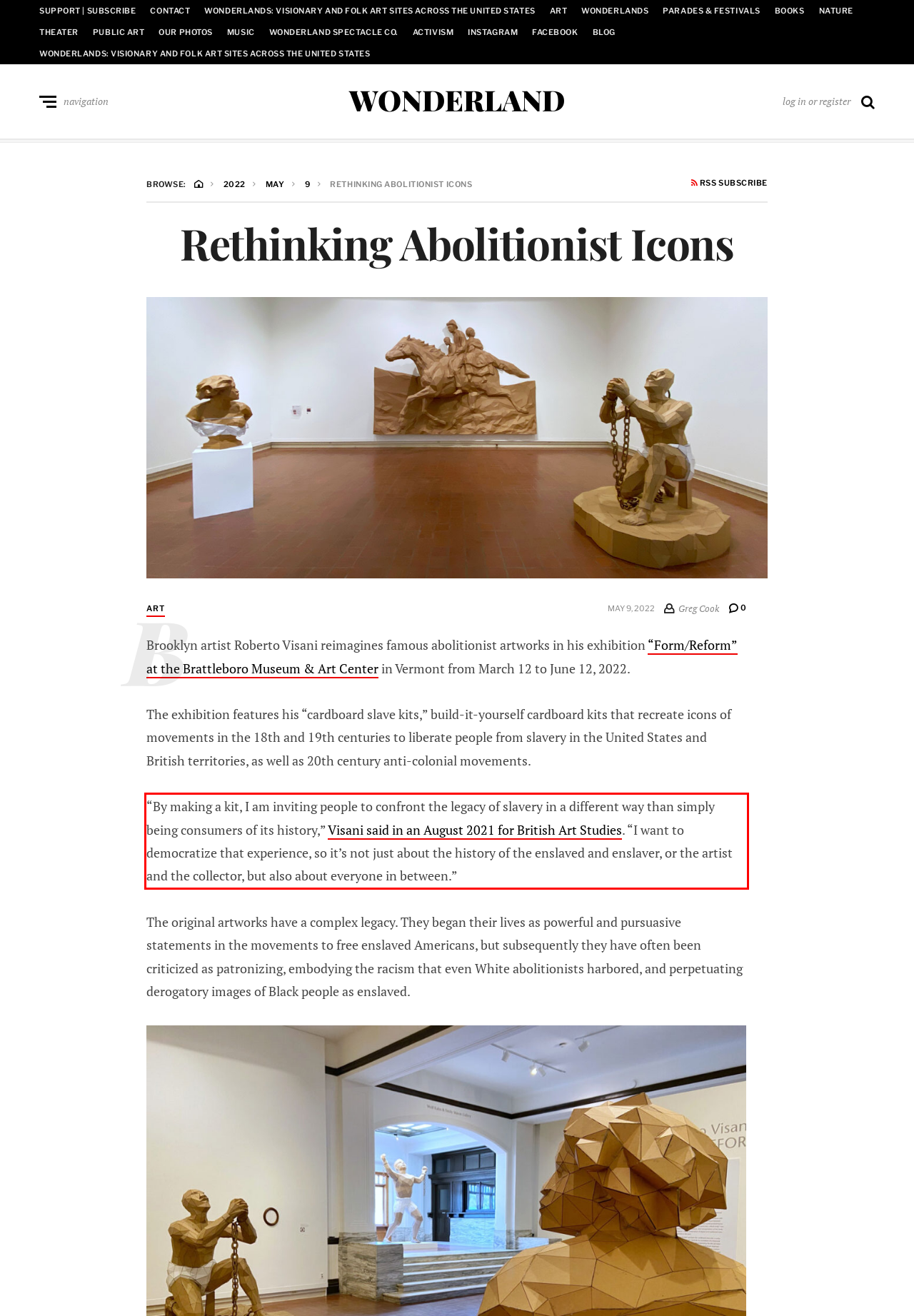Please perform OCR on the text within the red rectangle in the webpage screenshot and return the text content.

“By making a kit, I am inviting people to confront the legacy of slavery in a different way than simply being consumers of its history,” Visani said in an August 2021 for British Art Studies. “I want to democratize that experience, so it’s not just about the history of the enslaved and enslaver, or the artist and the collector, but also about everyone in between.”